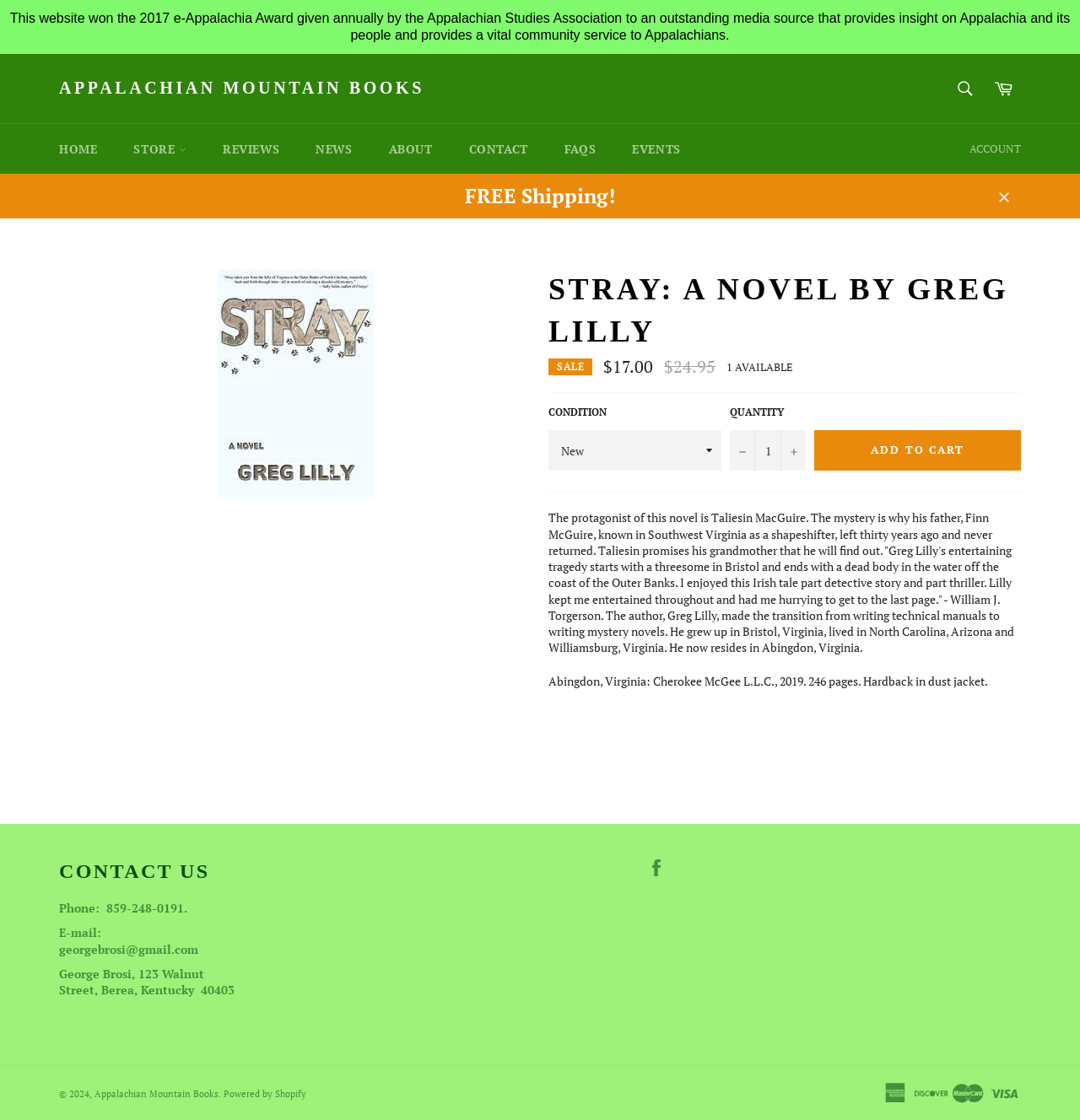Identify the bounding box coordinates for the element you need to click to achieve the following task: "Go to the store page". Provide the bounding box coordinates as four float numbers between 0 and 1, in the form [left, top, right, bottom].

[0.108, 0.111, 0.188, 0.155]